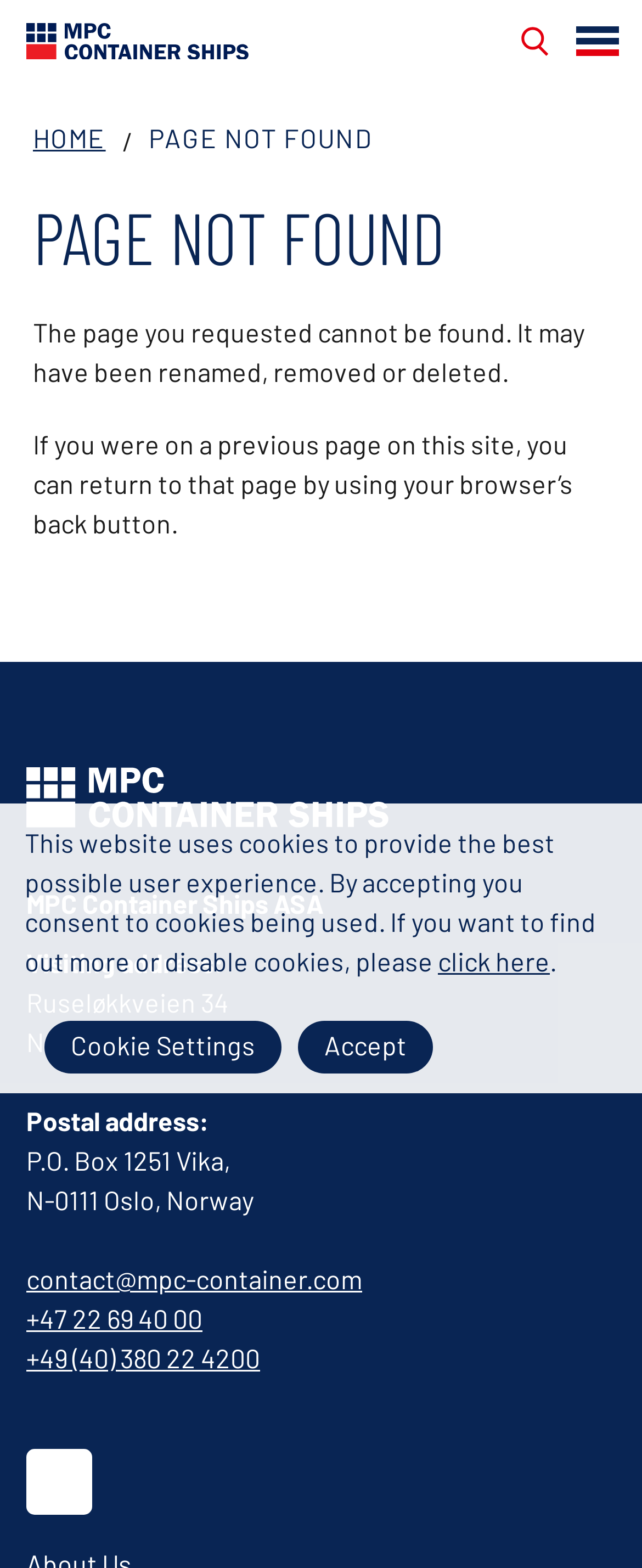Provide your answer in one word or a succinct phrase for the question: 
How many phone numbers are provided?

2